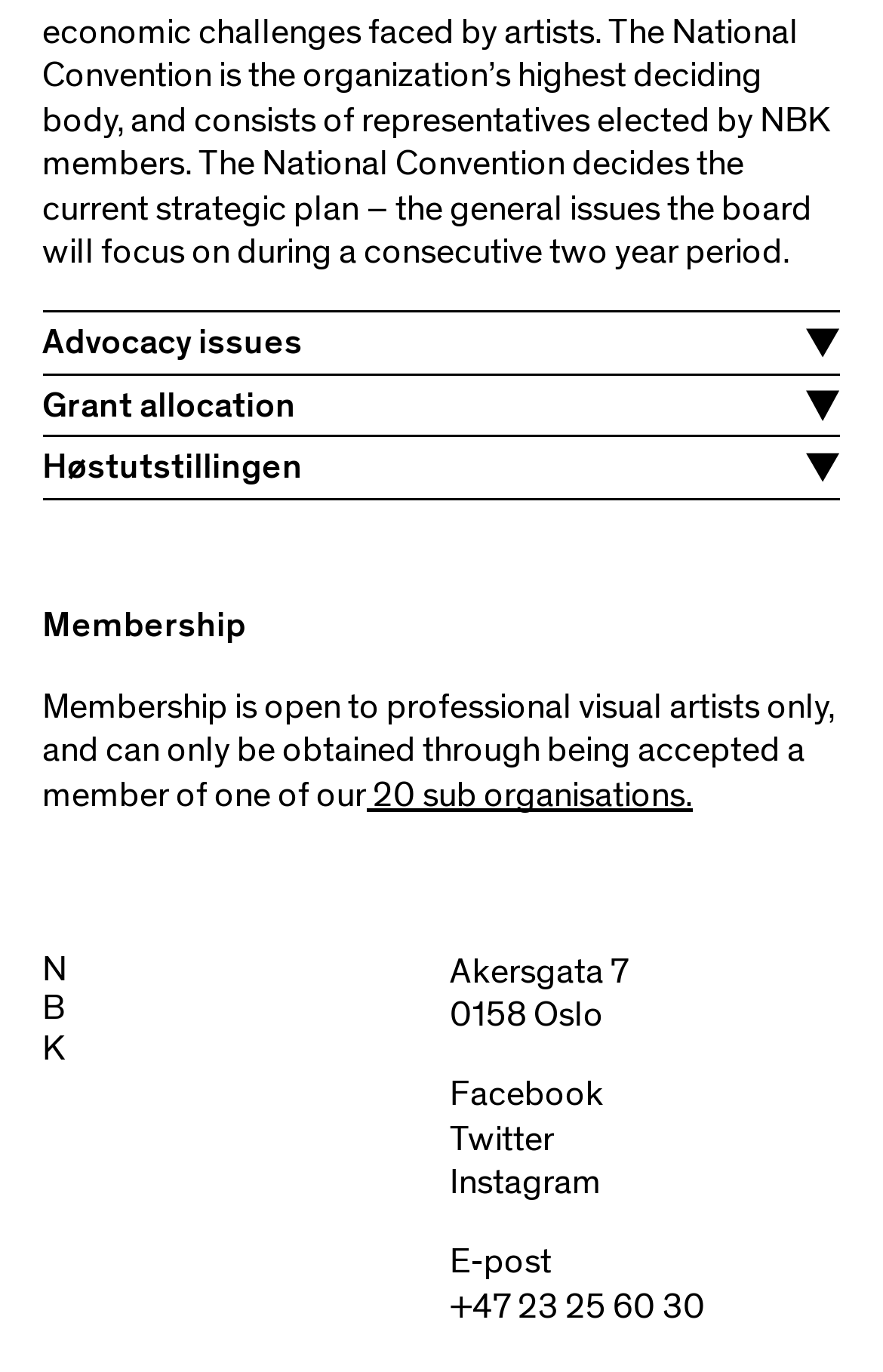Indicate the bounding box coordinates of the element that needs to be clicked to satisfy the following instruction: "Visit Facebook page". The coordinates should be four float numbers between 0 and 1, i.e., [left, top, right, bottom].

[0.509, 0.782, 0.683, 0.814]